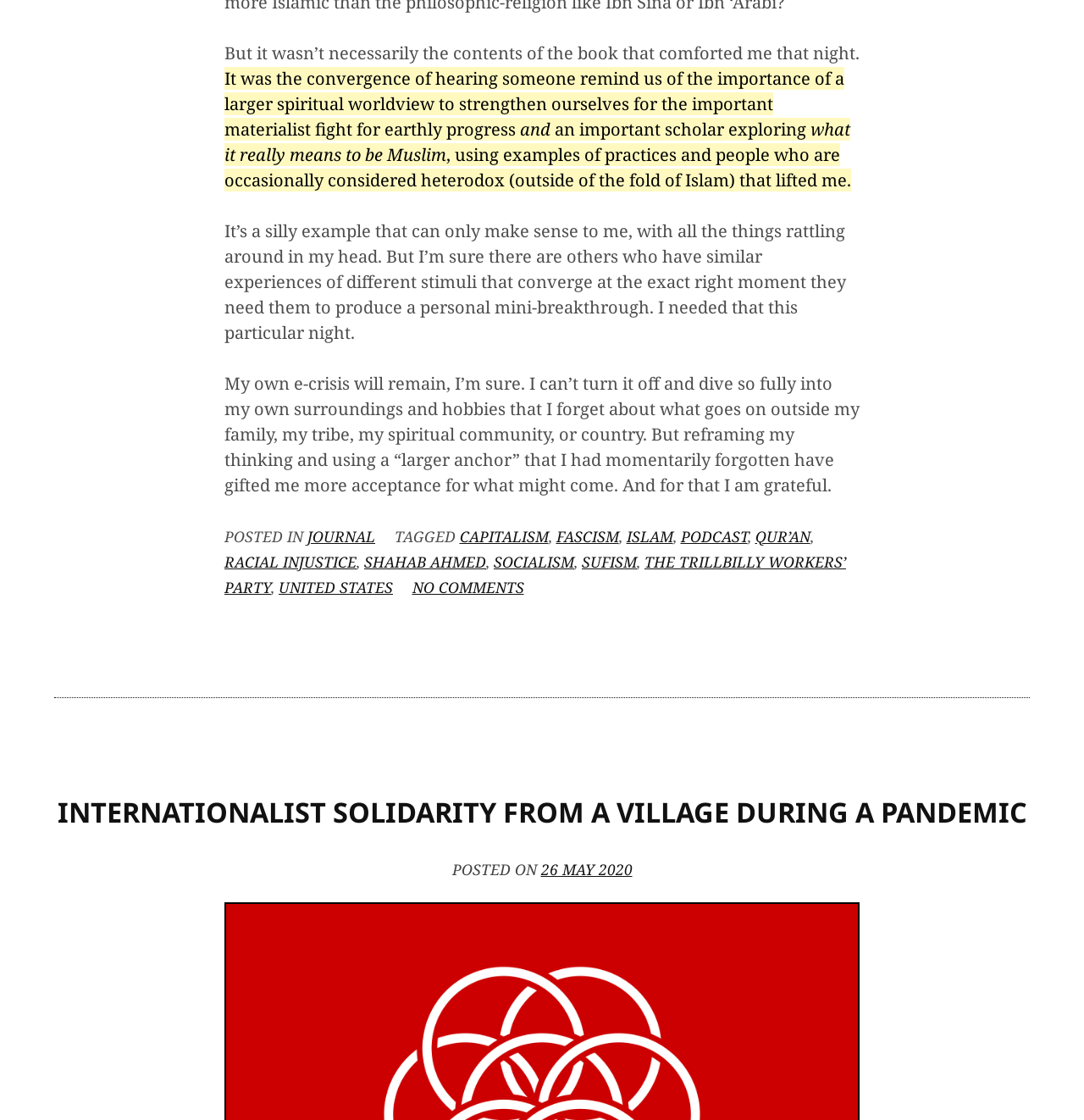Please indicate the bounding box coordinates of the element's region to be clicked to achieve the instruction: "Visit the page posted on 26 May 2020". Provide the coordinates as four float numbers between 0 and 1, i.e., [left, top, right, bottom].

[0.499, 0.767, 0.583, 0.785]